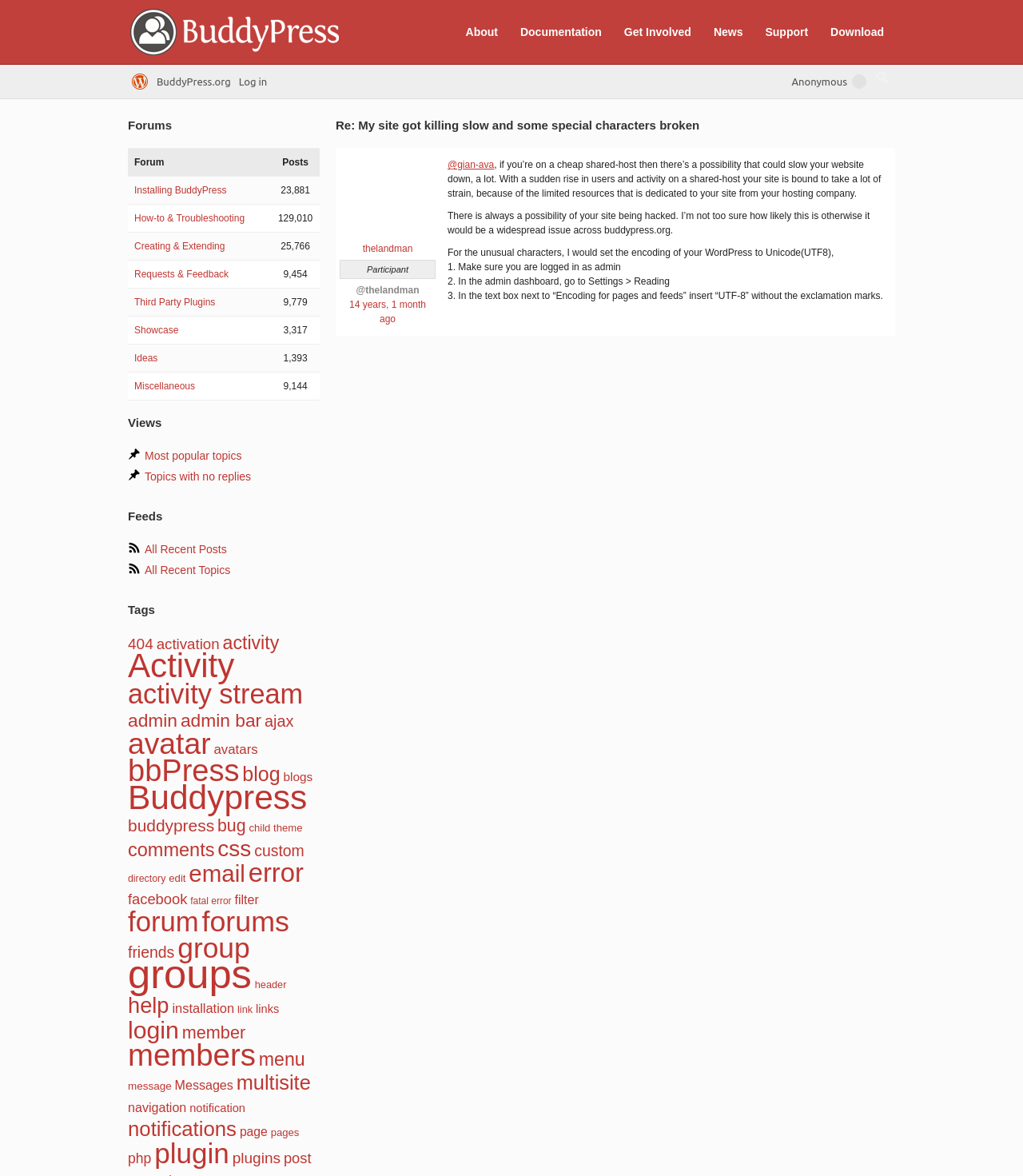Specify the bounding box coordinates of the area to click in order to follow the given instruction: "Click on the 'About' link."

[0.446, 0.018, 0.495, 0.037]